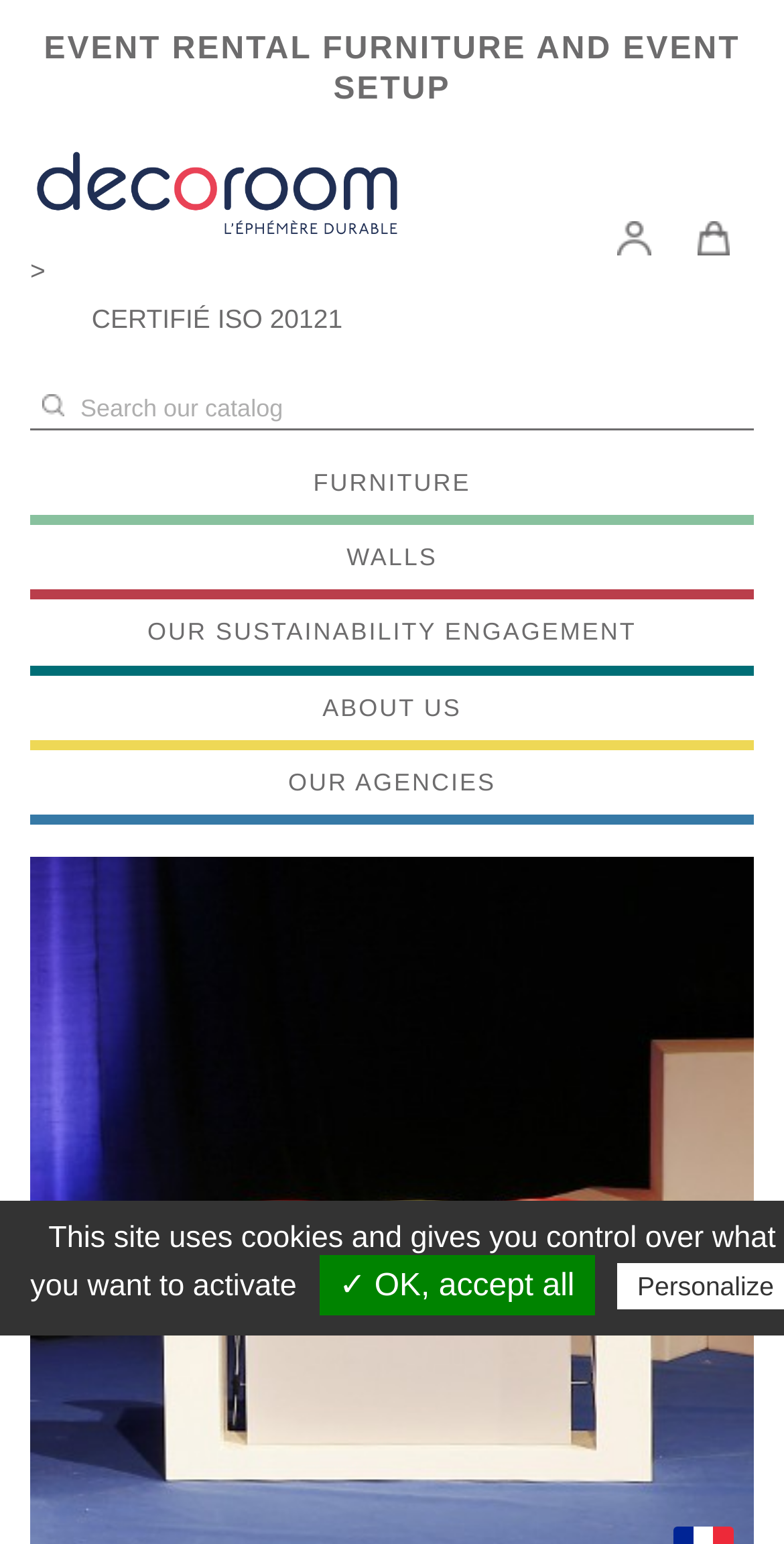Pinpoint the bounding box coordinates of the clickable area necessary to execute the following instruction: "Explore event rental furniture". The coordinates should be given as four float numbers between 0 and 1, namely [left, top, right, bottom].

[0.056, 0.021, 0.944, 0.069]